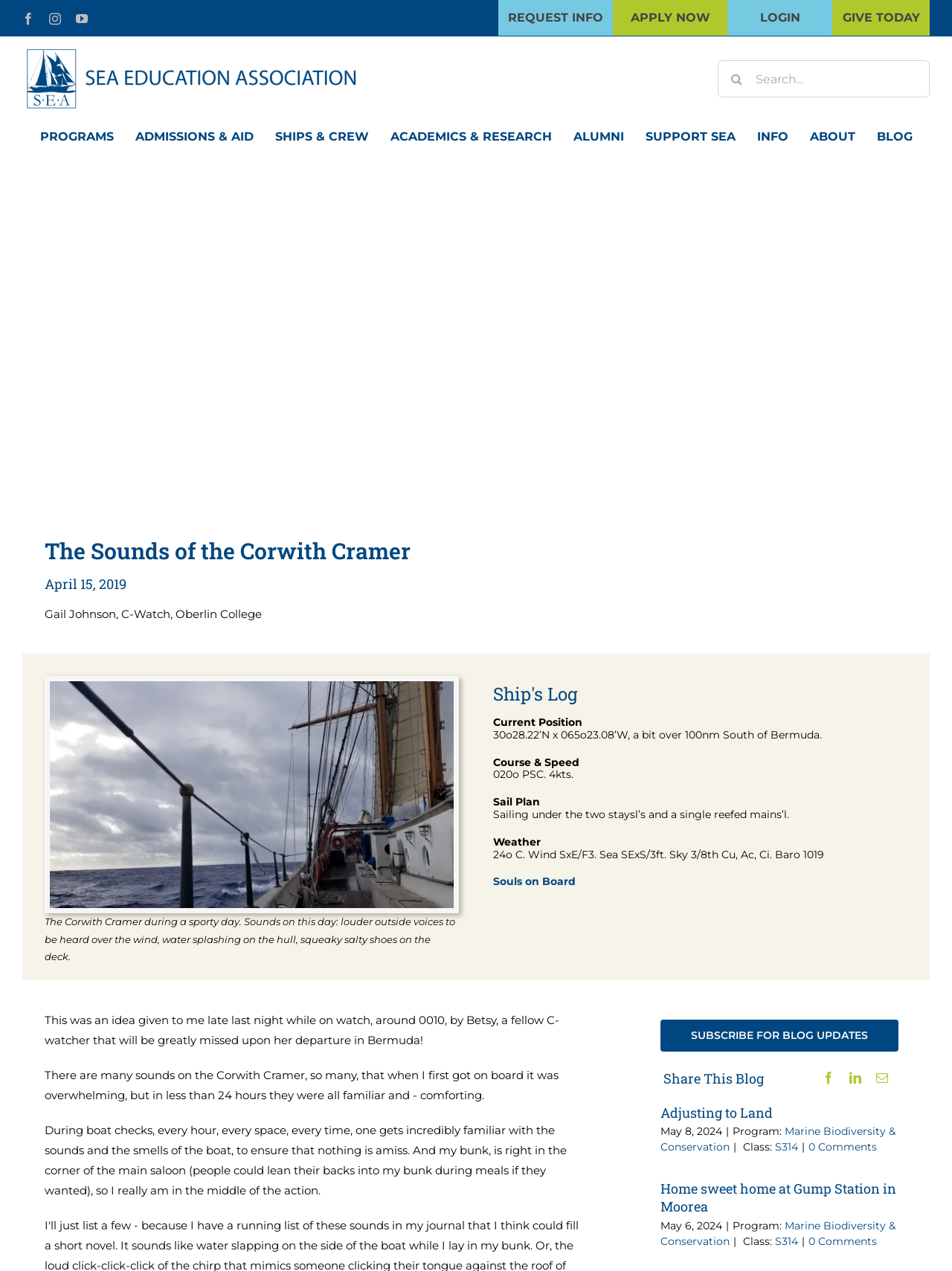What is the search button icon?
Use the image to answer the question with a single word or phrase.

